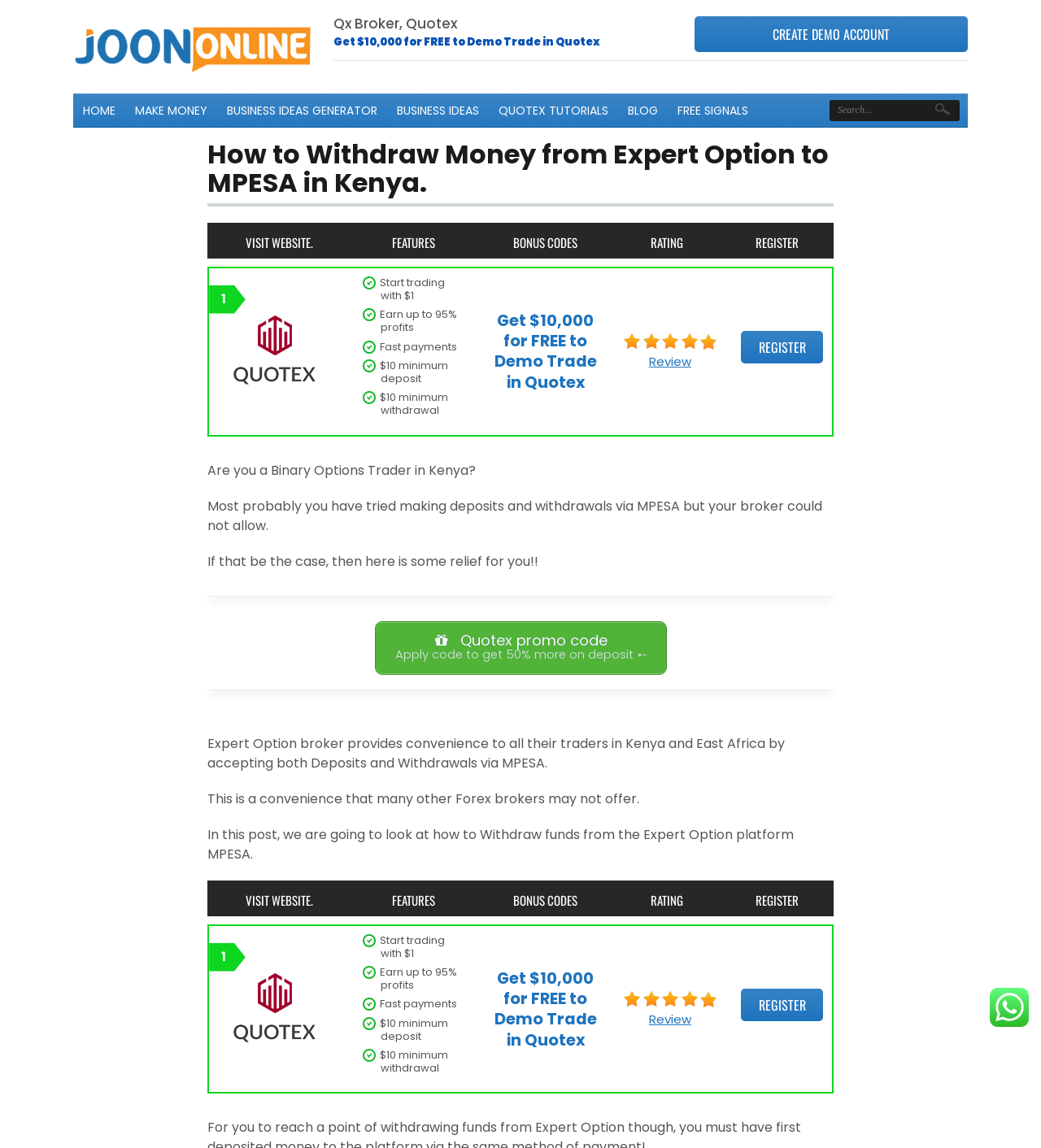Please respond in a single word or phrase: 
What is the minimum deposit required for Quotex?

$10